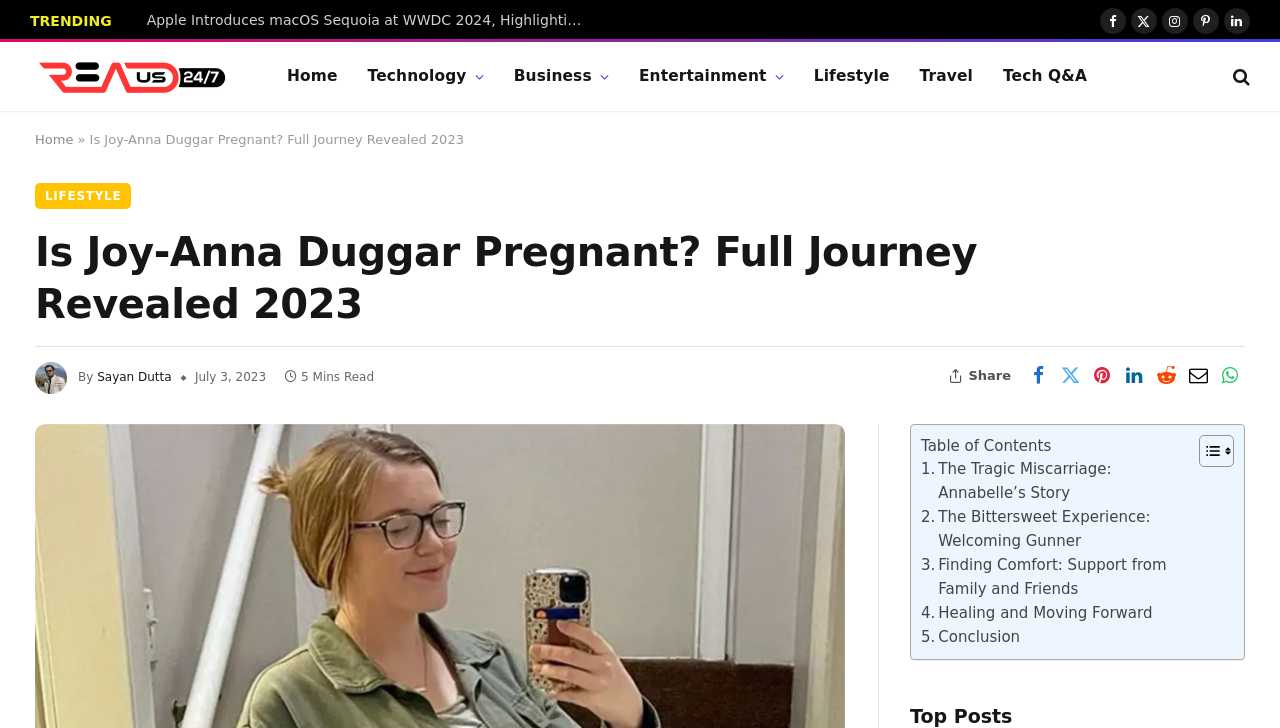Please give a short response to the question using one word or a phrase:
What is the name of the author of the article?

Sayan Dutta